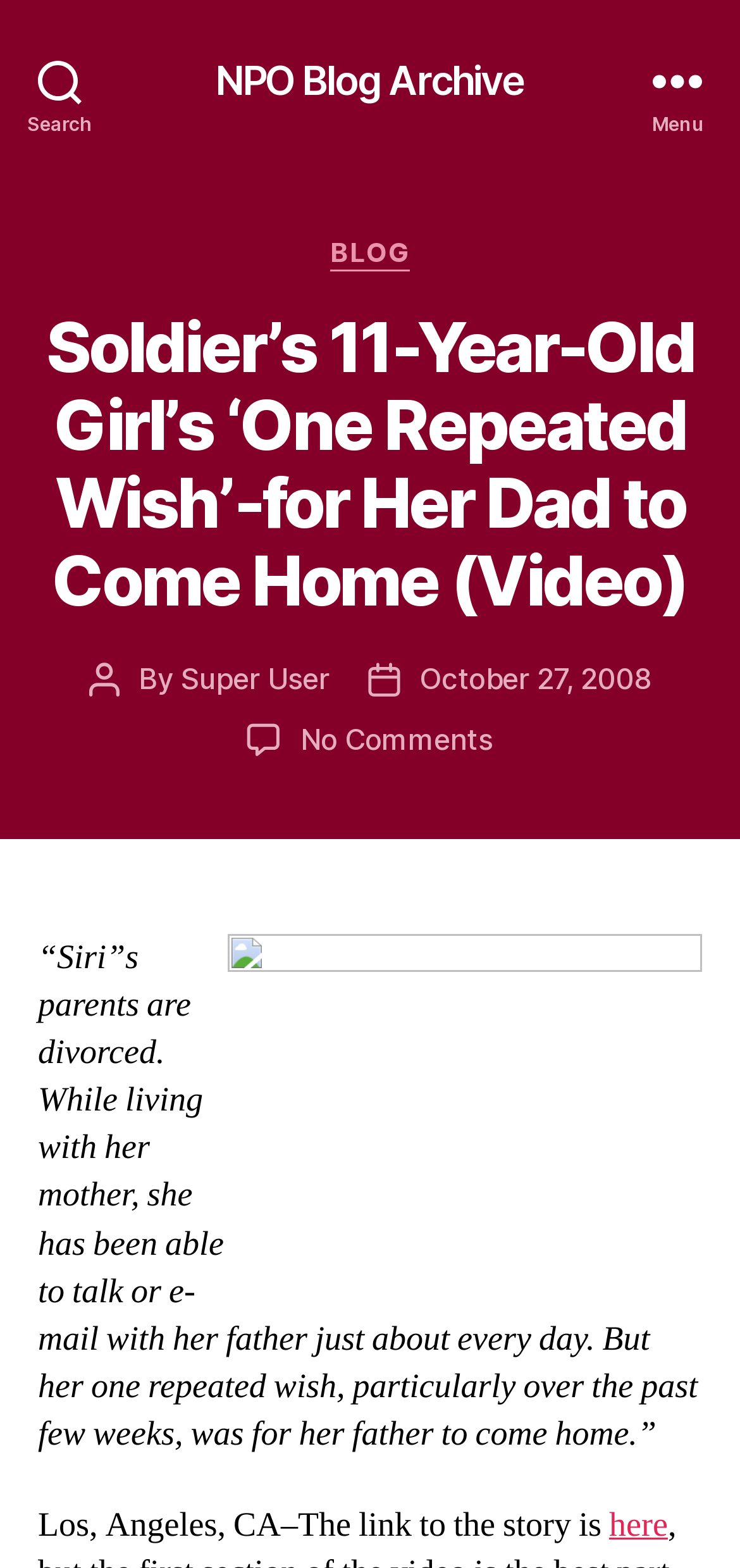Please provide the bounding box coordinates for the element that needs to be clicked to perform the instruction: "Read the post by Super User". The coordinates must consist of four float numbers between 0 and 1, formatted as [left, top, right, bottom].

[0.245, 0.421, 0.446, 0.444]